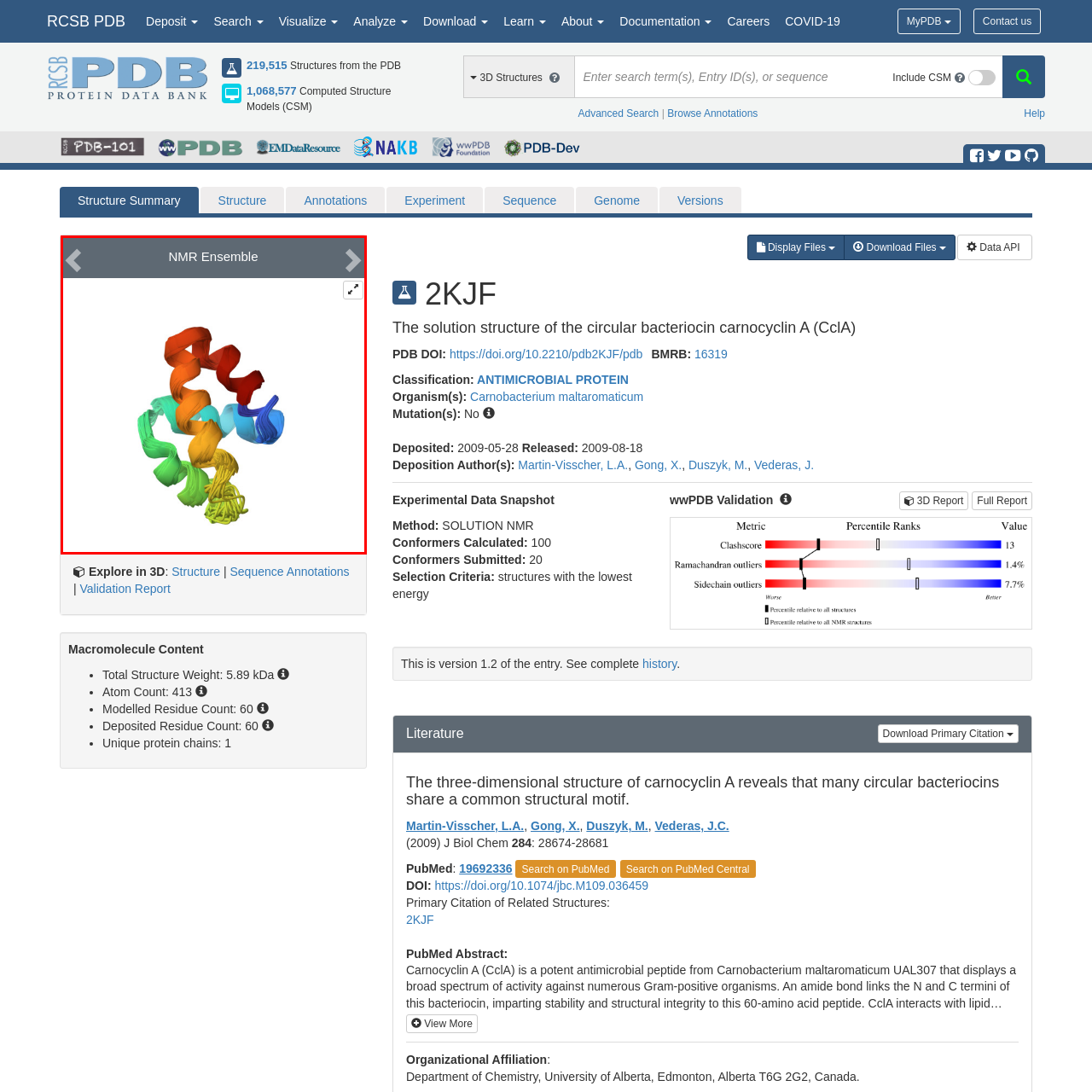Examine the segment of the image contained within the black box and respond comprehensively to the following question, based on the visual content: 
What technique is used to determine the molecular structure?

The title 'NMR Ensemble' suggests that this representation encapsulates multiple states of the molecular structure as determined through NMR spectroscopy, emphasizing the importance of these techniques in structural biology to understand protein function and interactions.